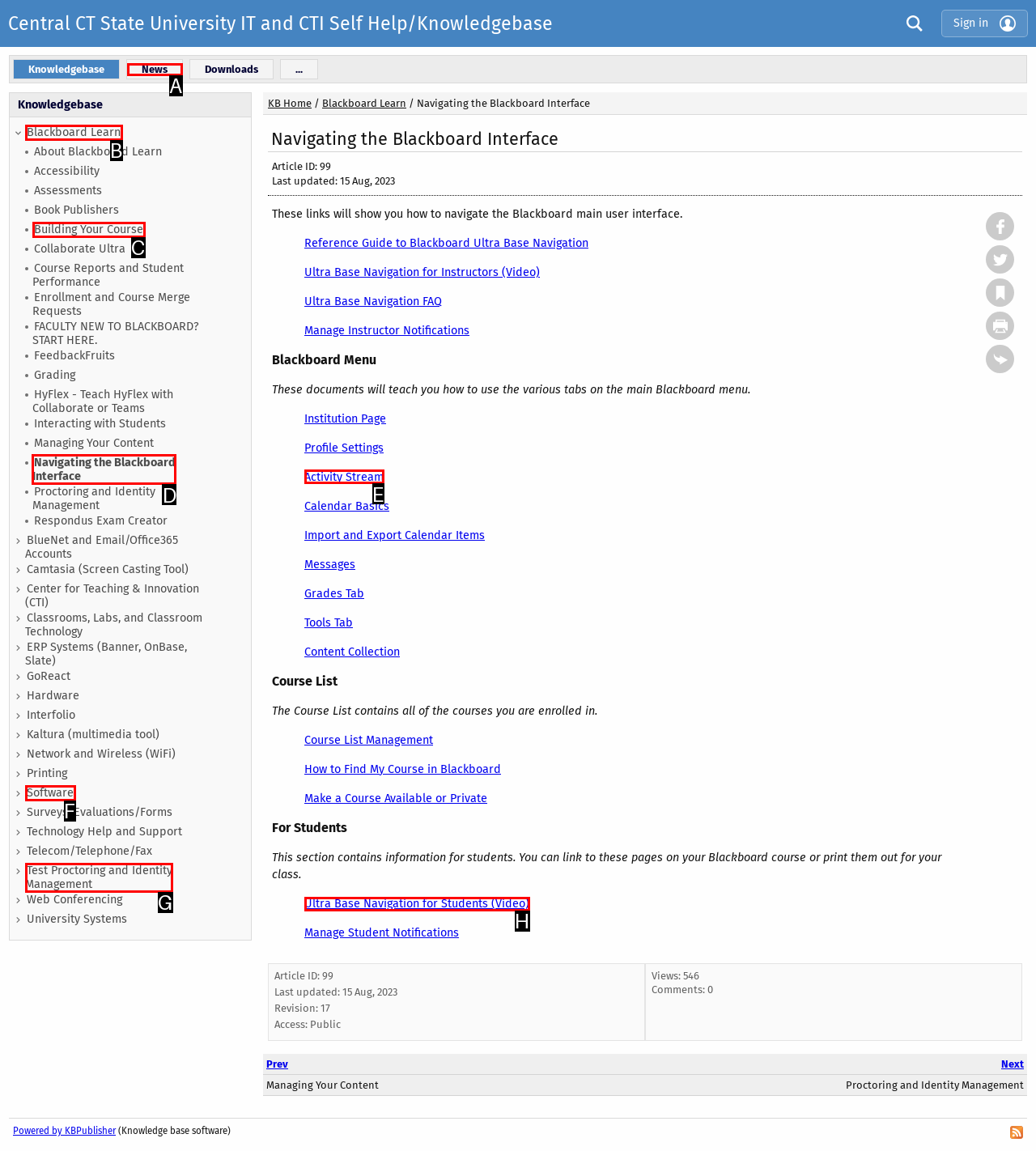Choose the letter of the option you need to click to Click on the 'Navigating the Blackboard Interface' link. Answer with the letter only.

D